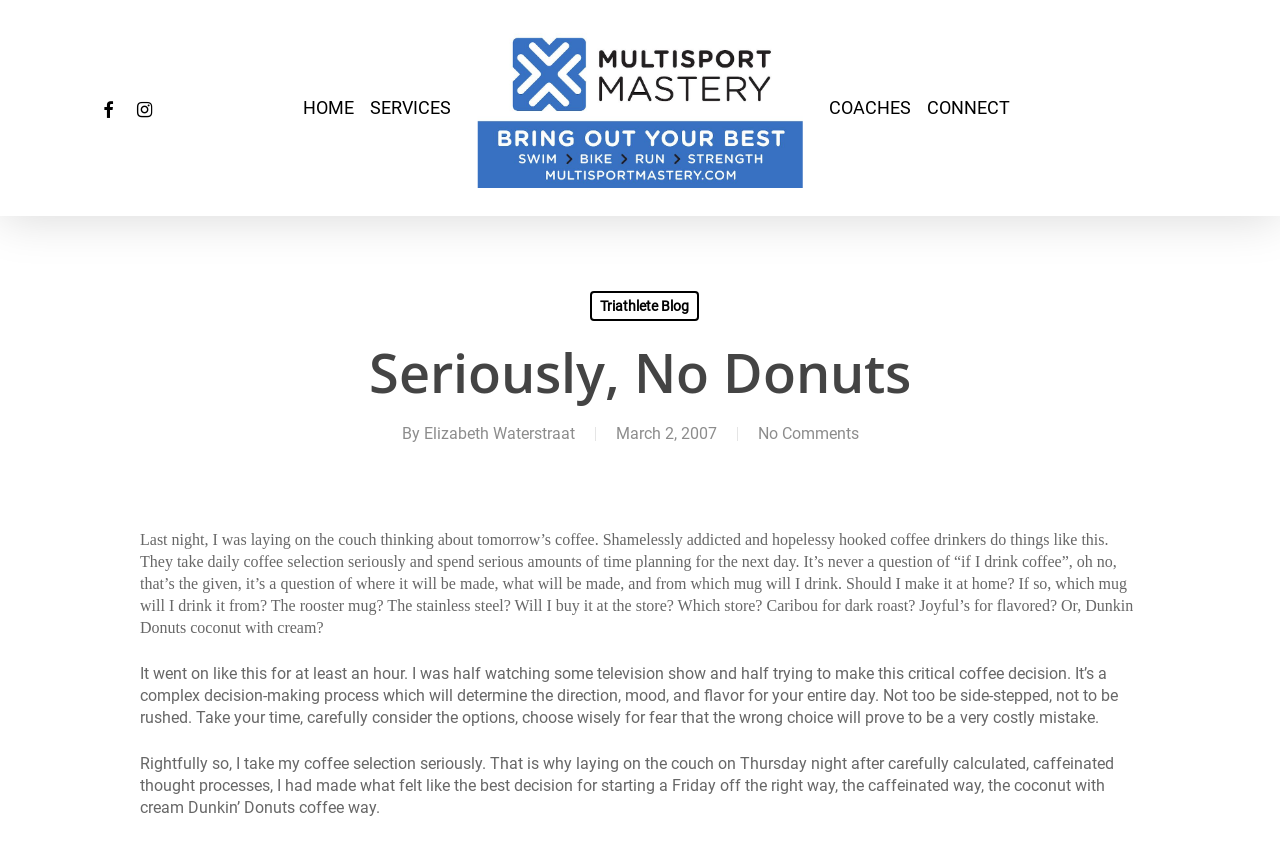Who is the author of the blog post?
Please provide a single word or phrase in response based on the screenshot.

Elizabeth Waterstraat